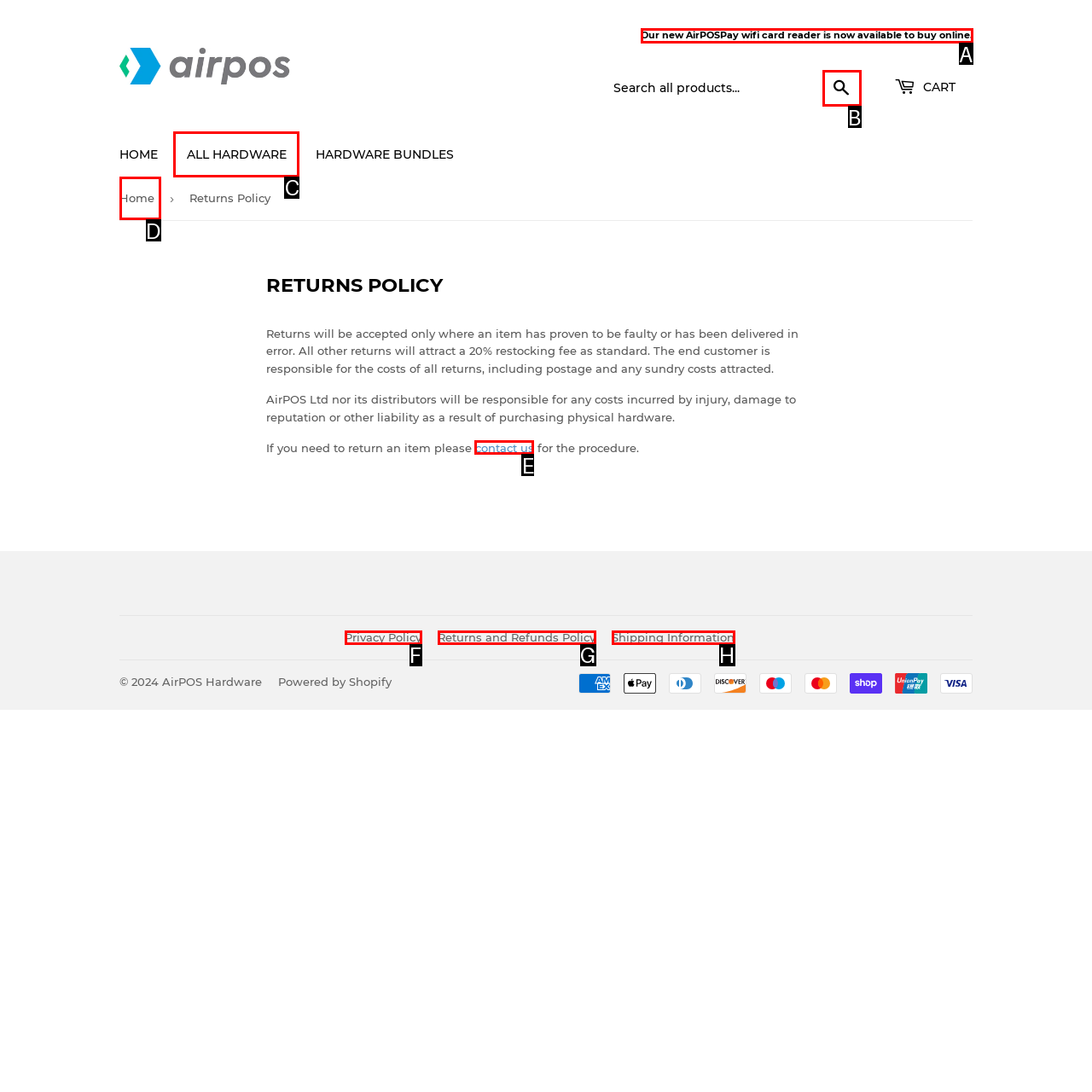Based on the task: View the latest drone leaks, which UI element should be clicked? Answer with the letter that corresponds to the correct option from the choices given.

None